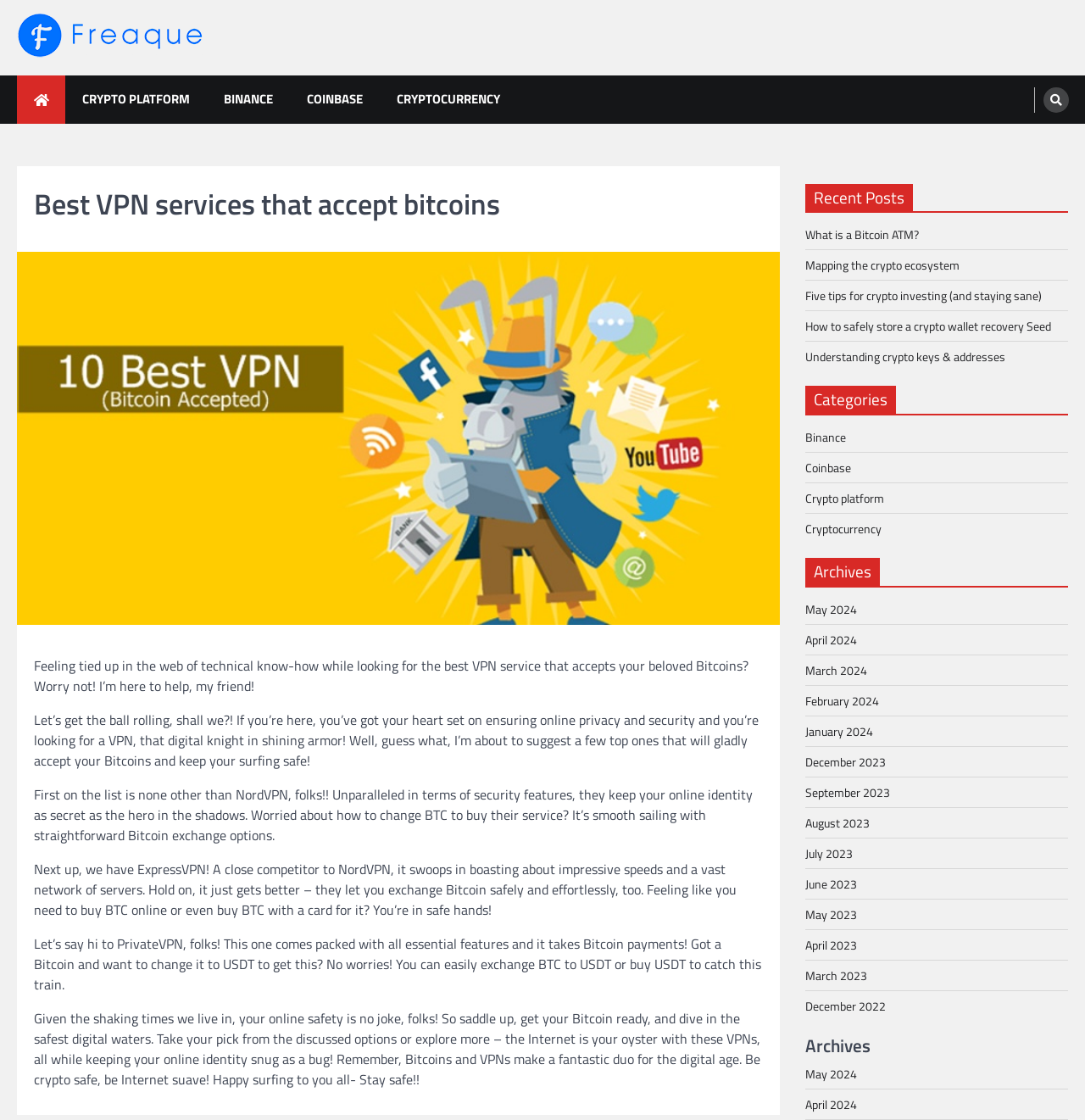What is the purpose of the webpage?
Based on the image, provide your answer in one word or phrase.

To suggest VPN services